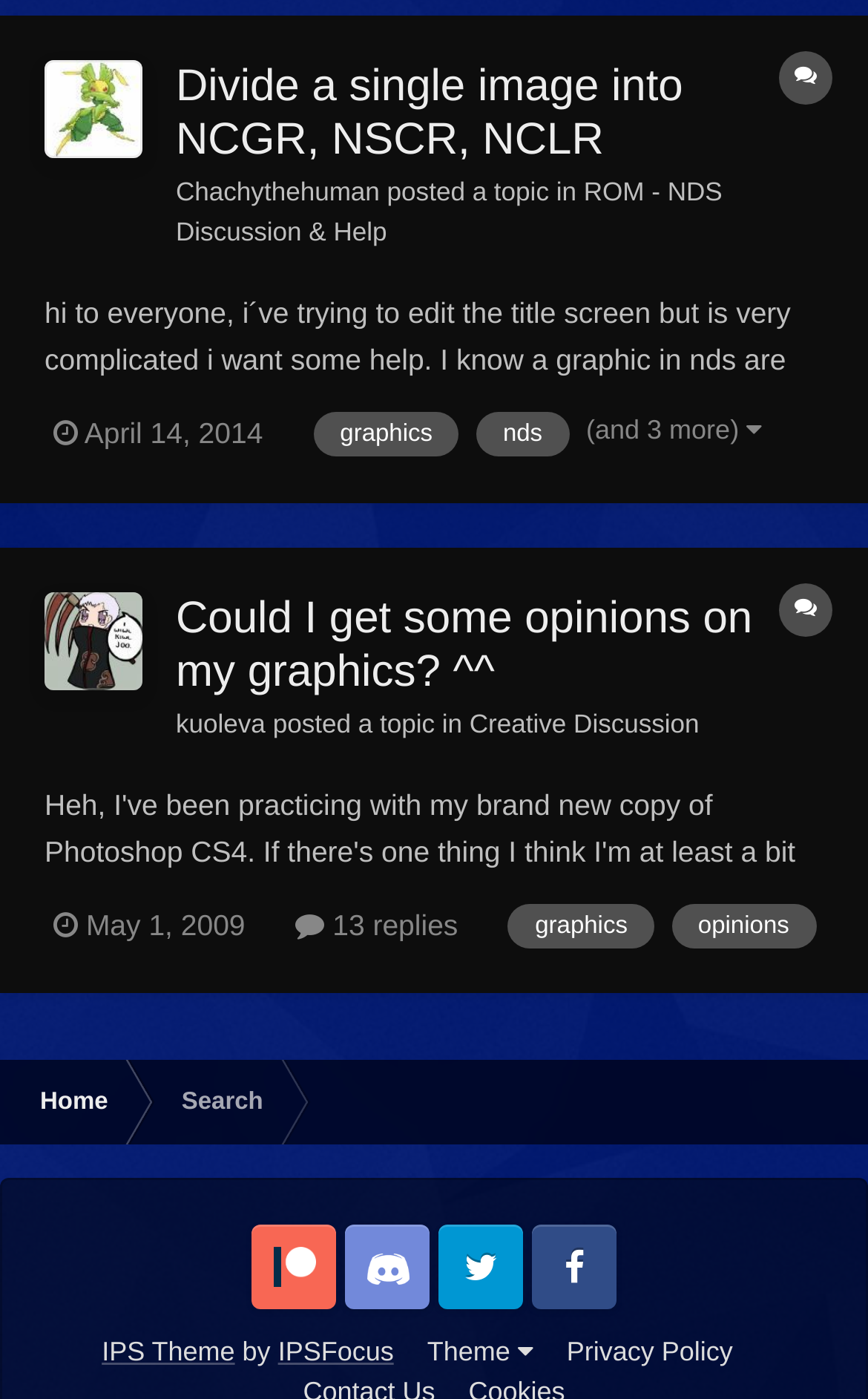Point out the bounding box coordinates of the section to click in order to follow this instruction: "Go to the 'ROM - NDS Discussion & Help' forum".

[0.203, 0.127, 0.832, 0.176]